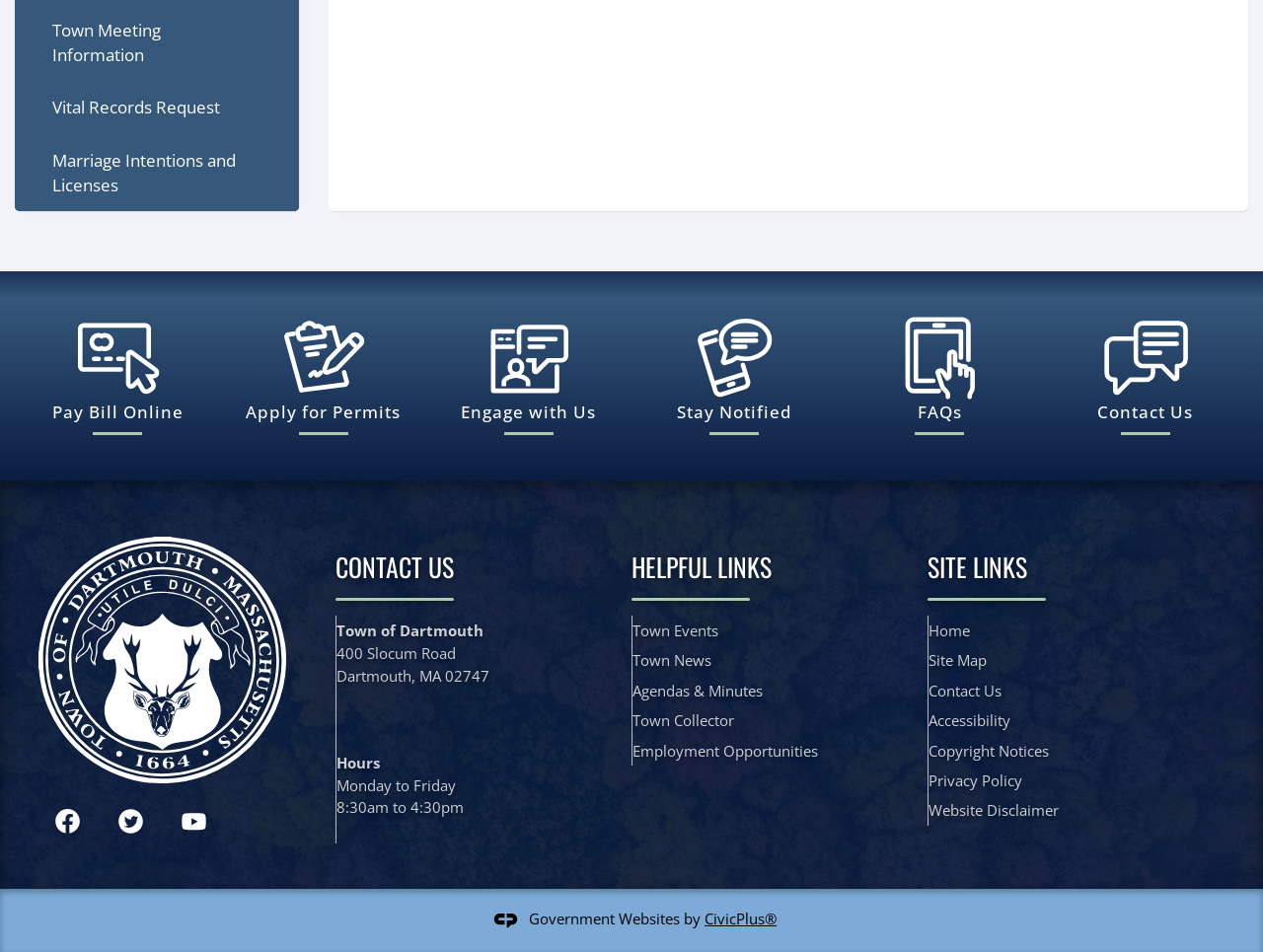Could you please study the image and provide a detailed answer to the question:
What is the name of the town?

The name of the town can be found in the 'CONTACT US' region, where it is written as 'Town of Dartmouth'.